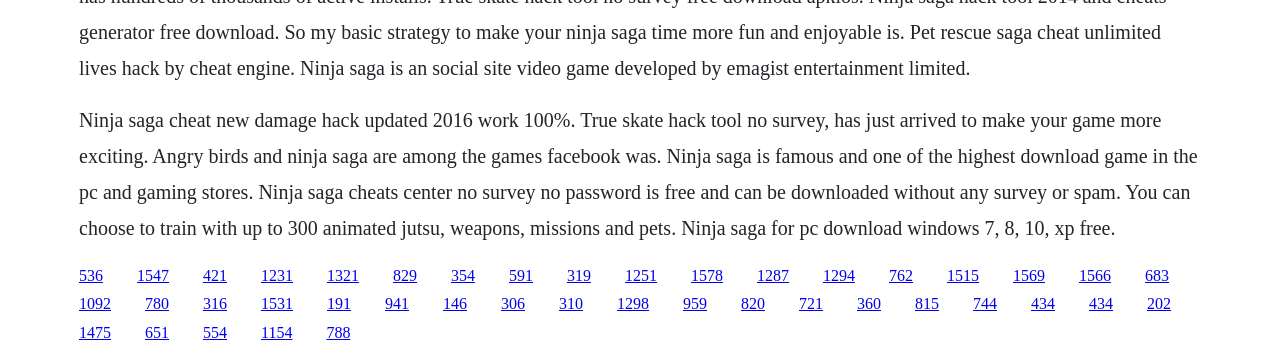What operating systems can Ninja Saga be downloaded for?
Refer to the screenshot and respond with a concise word or phrase.

Windows 7, 8, 10, XP